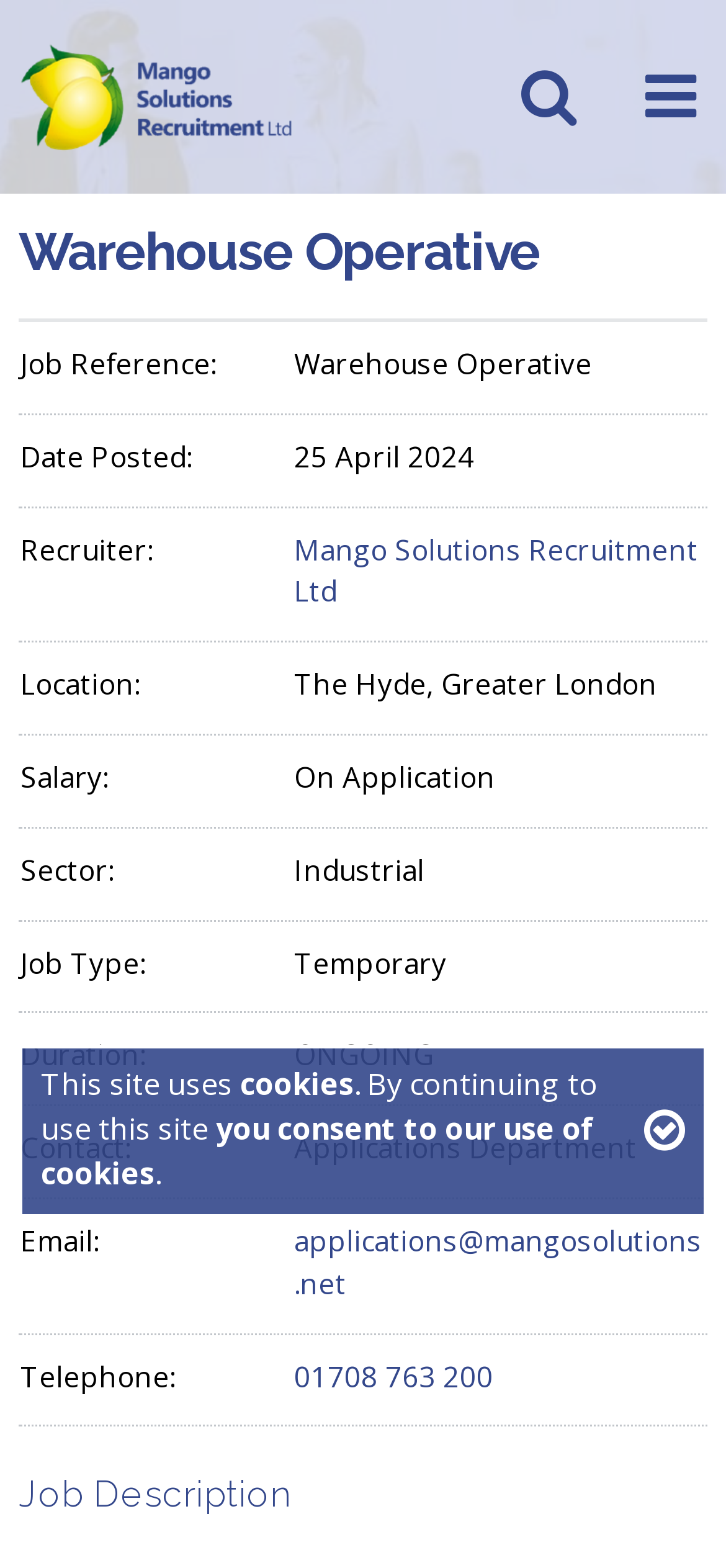What is the job title?
Answer with a single word or short phrase according to what you see in the image.

Warehouse Operative